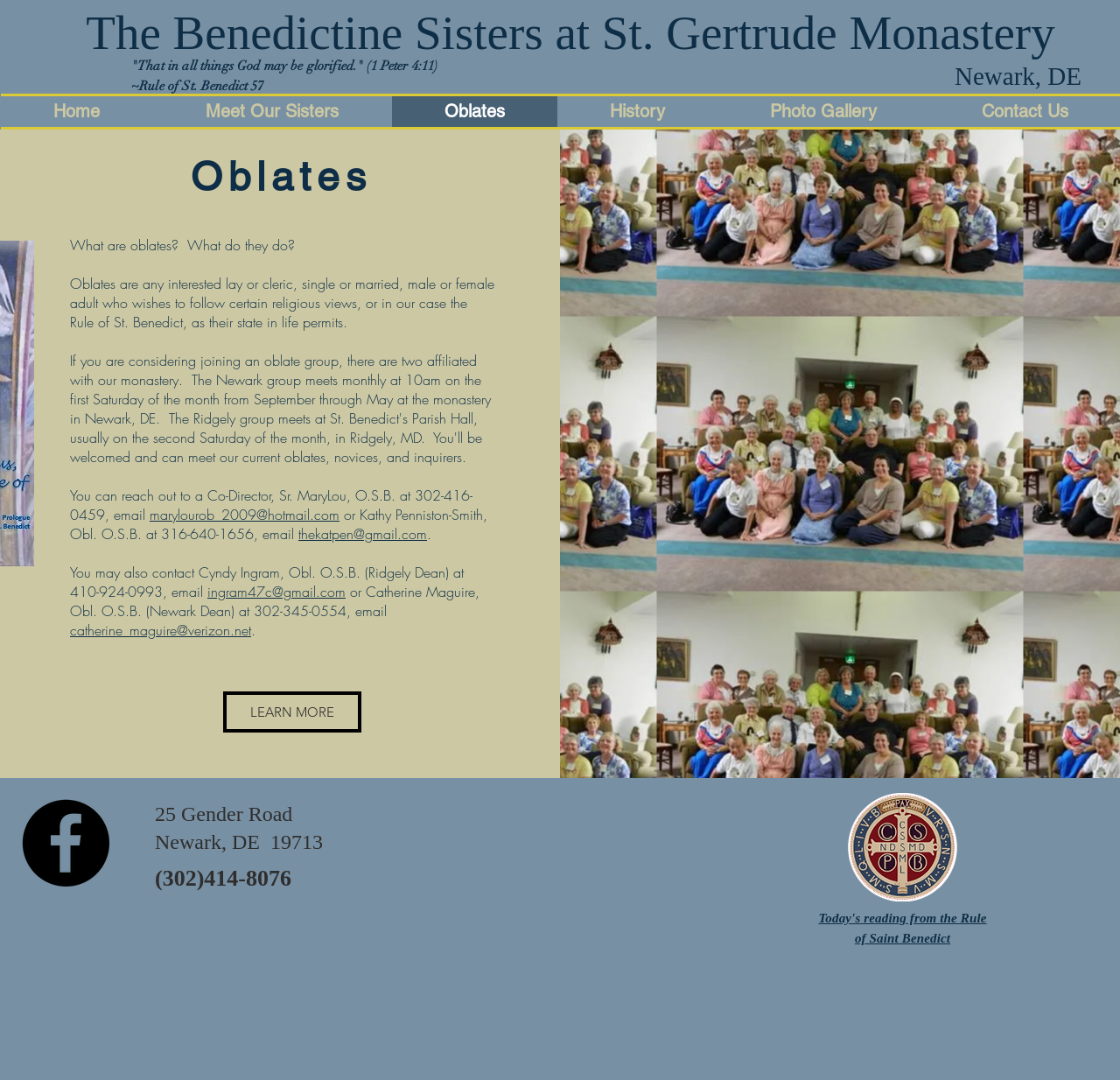Please use the details from the image to answer the following question comprehensively:
What is the purpose of an oblate?

I found the purpose of an oblate by reading the text 'Oblates are any interested lay or cleric, single or married, male or female adult who wishes to follow certain religious views, or in our case the Rule of St. Benedict, as their state in life permits.' which explains the role of an oblate.